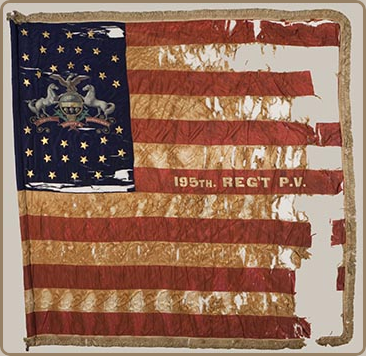What is embroidered on the flag below the canton?
Give a detailed explanation using the information visible in the image.

According to the caption, the inscription '195th REGT. P.V.' is embroidered in bold, gold lettering below the canton, marking the regiment's identity.